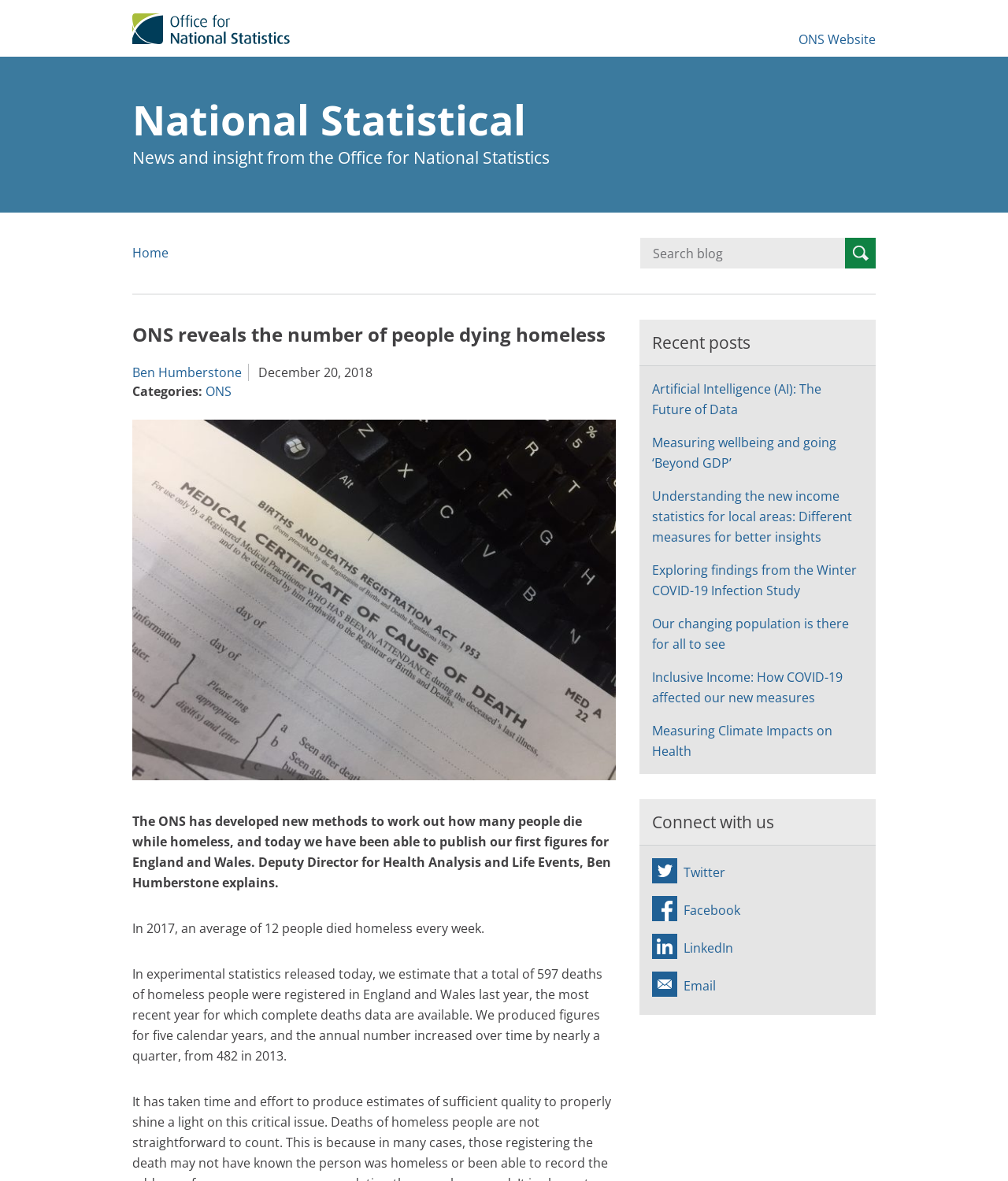What is the topic of the article?
From the image, provide a succinct answer in one word or a short phrase.

Homeless deaths